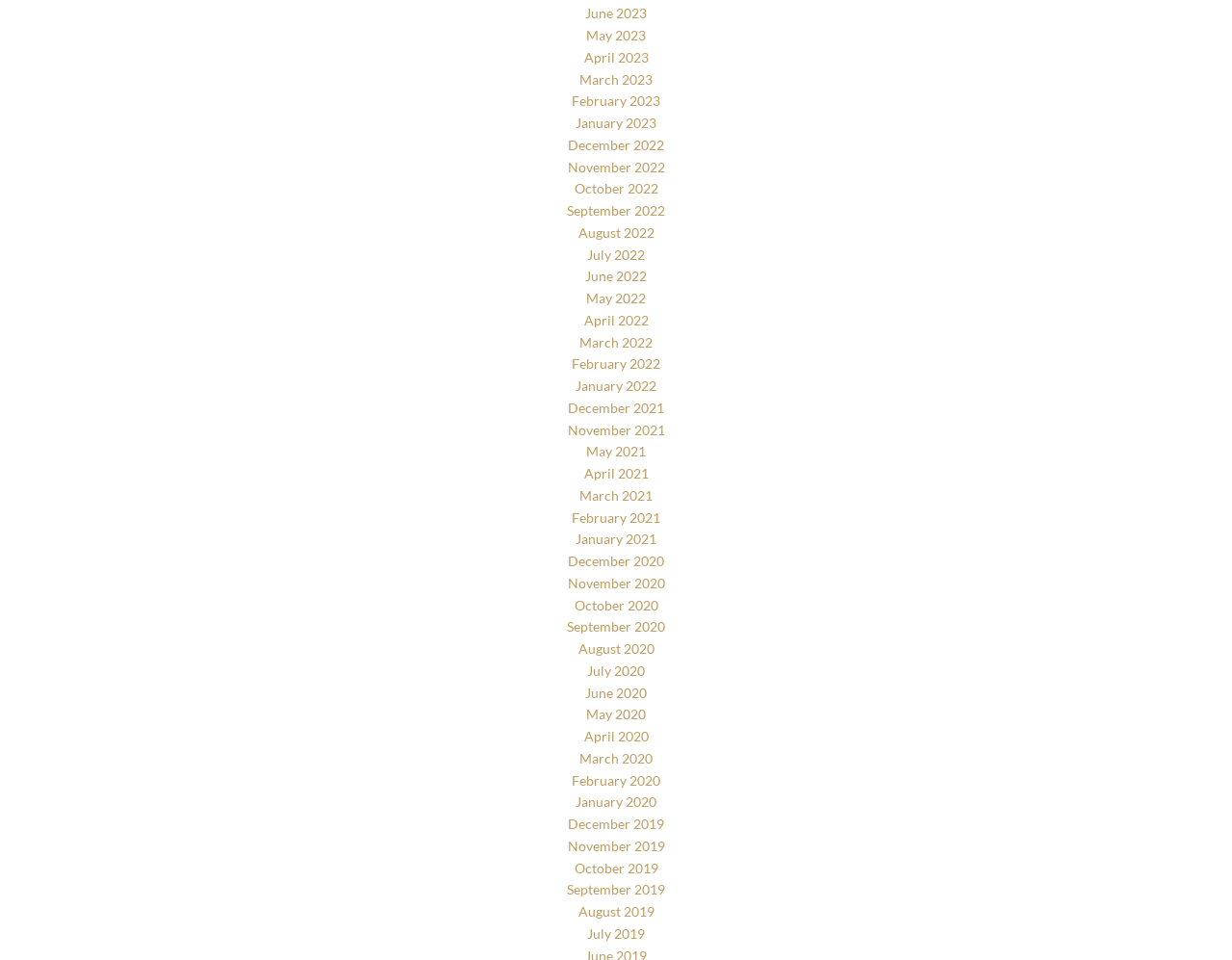Is there a link for May 2020?
Refer to the screenshot and respond with a concise word or phrase.

Yes